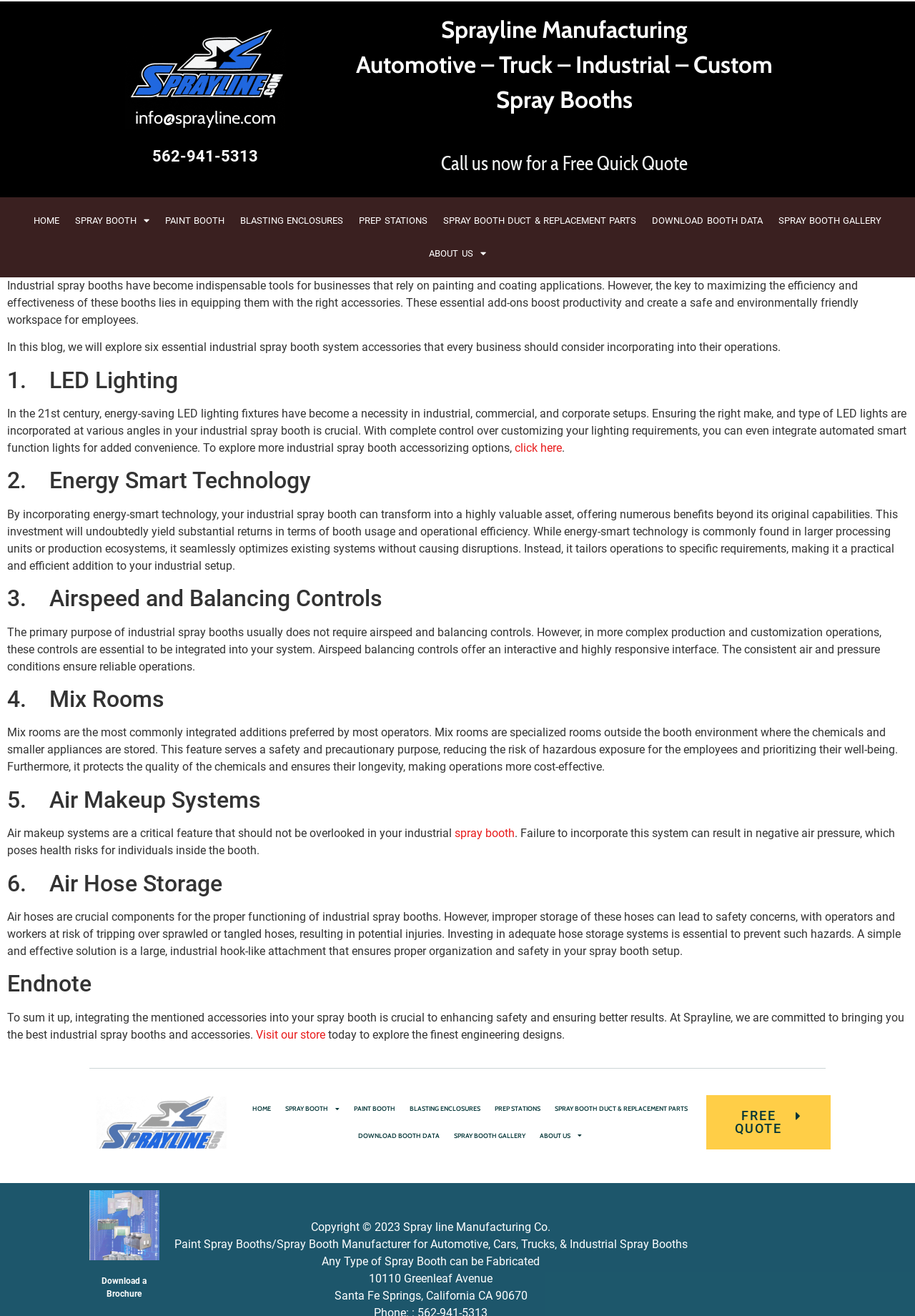Use a single word or phrase to answer the following:
What is the company name mentioned on the webpage?

Sprayline Manufacturing Co.